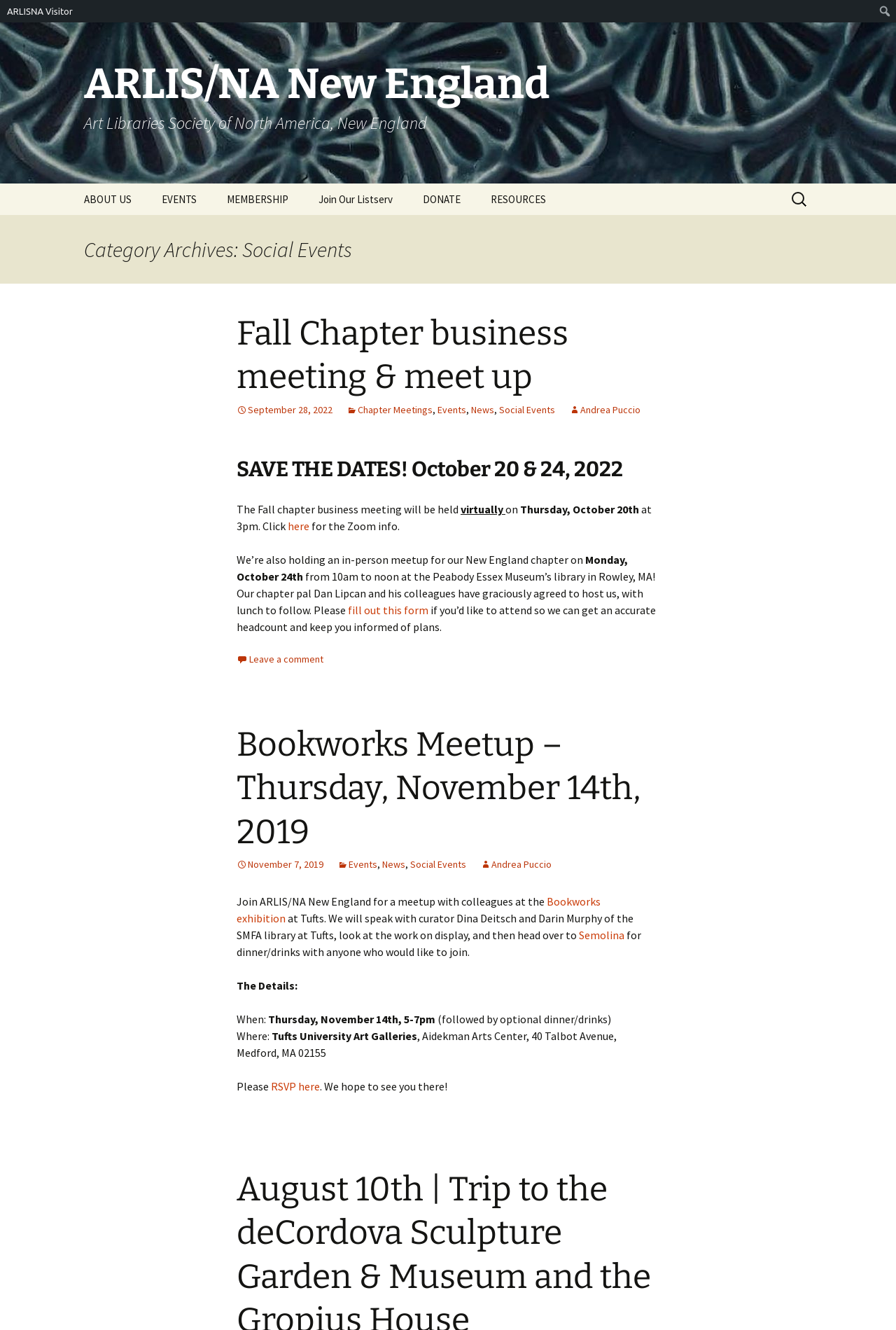Please answer the following query using a single word or phrase: 
How many categories are there in the header section?

4